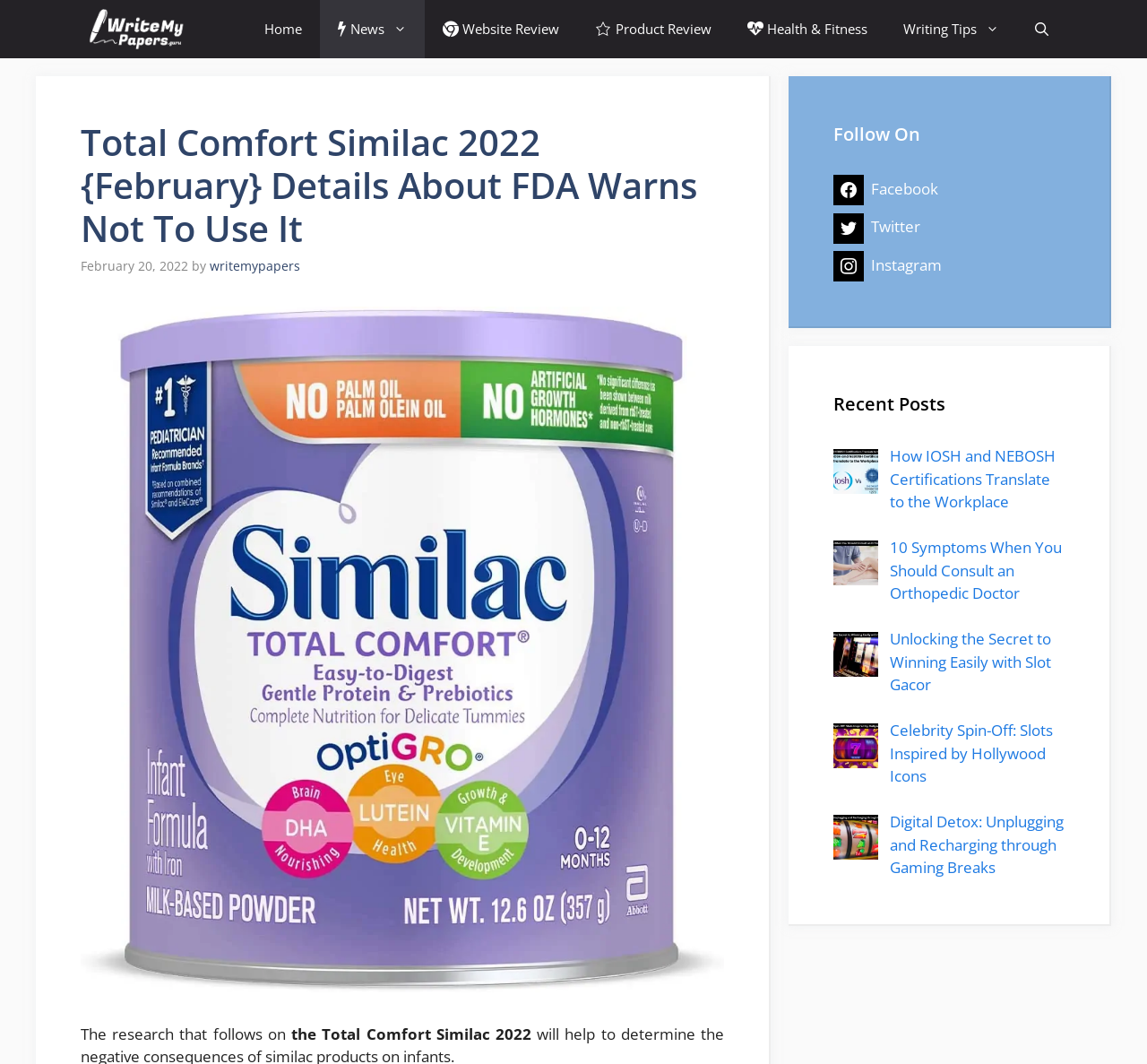Can you find the bounding box coordinates of the area I should click to execute the following instruction: "Follow on Facebook"?

[0.727, 0.167, 0.818, 0.187]